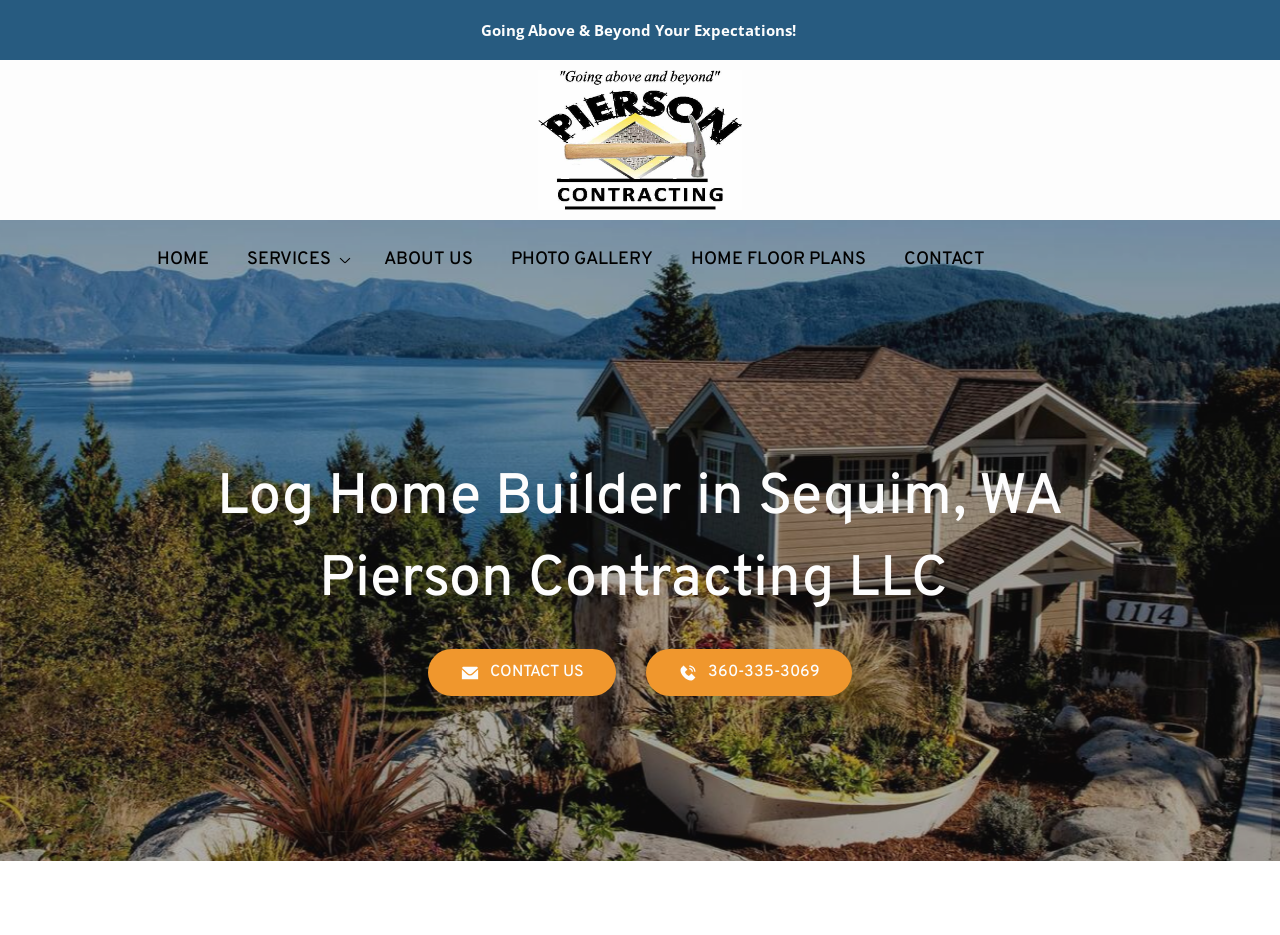Please determine the bounding box coordinates of the element's region to click for the following instruction: "View PHOTO GALLERY".

[0.388, 0.259, 0.521, 0.297]